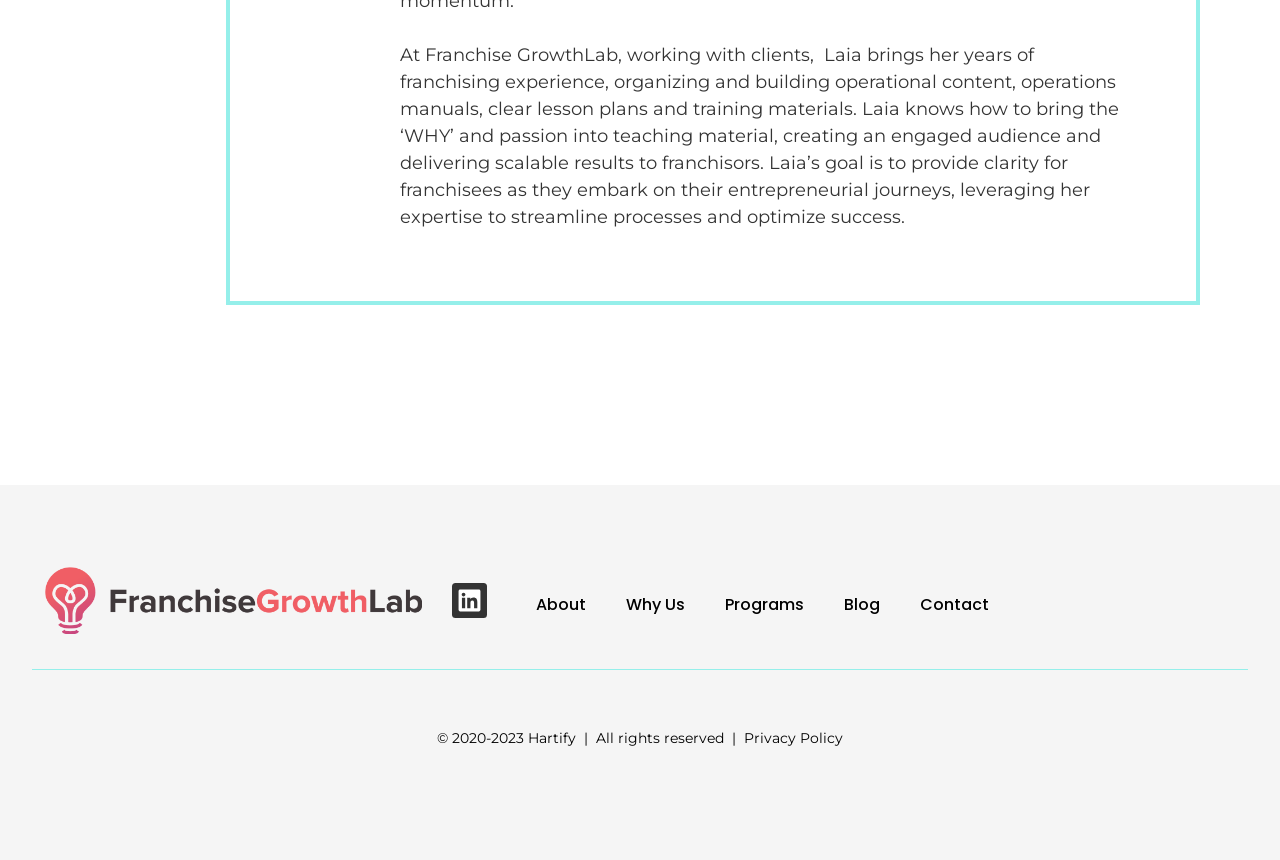What is the copyright year range?
Based on the image, provide a one-word or brief-phrase response.

2020-2023